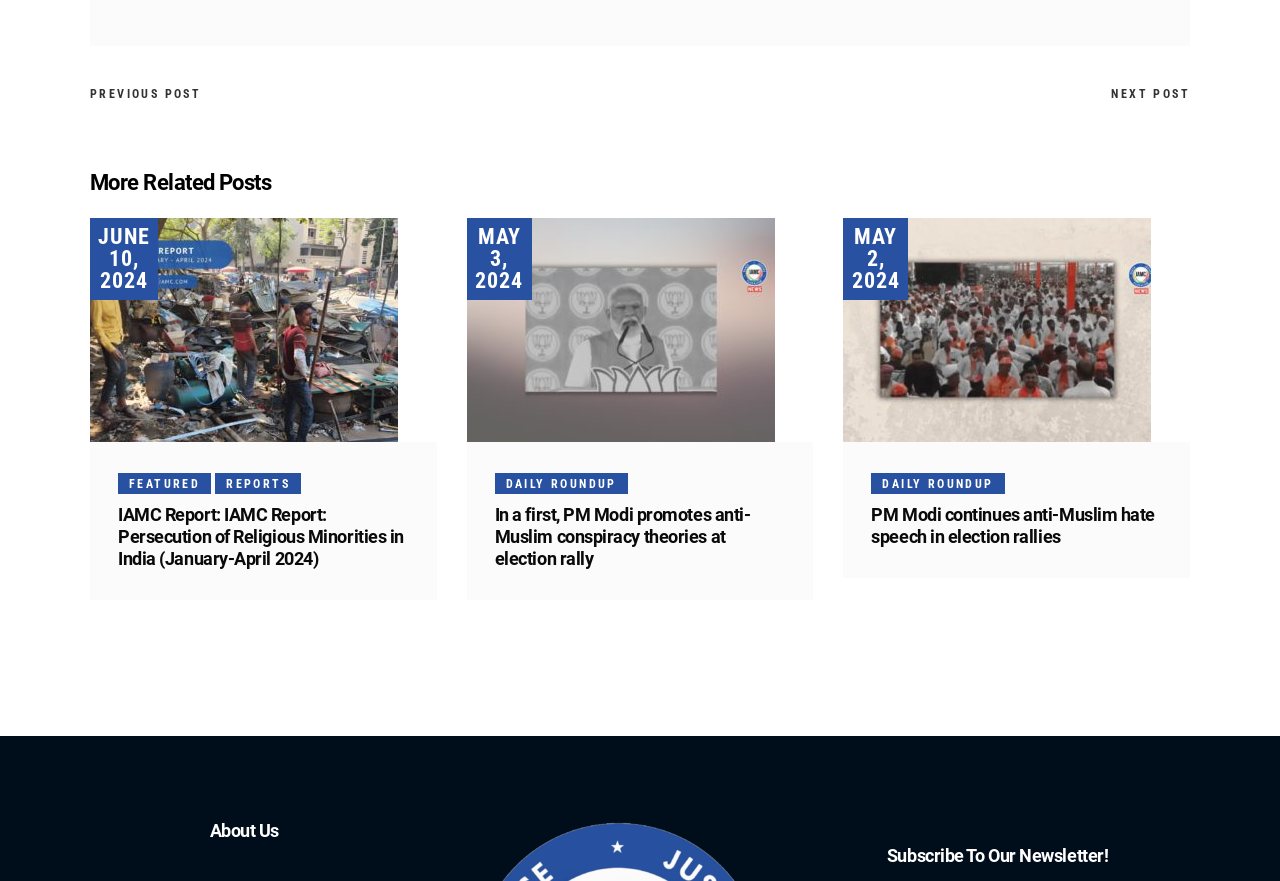Please pinpoint the bounding box coordinates for the region I should click to adhere to this instruction: "Read the article about Haust Network".

None